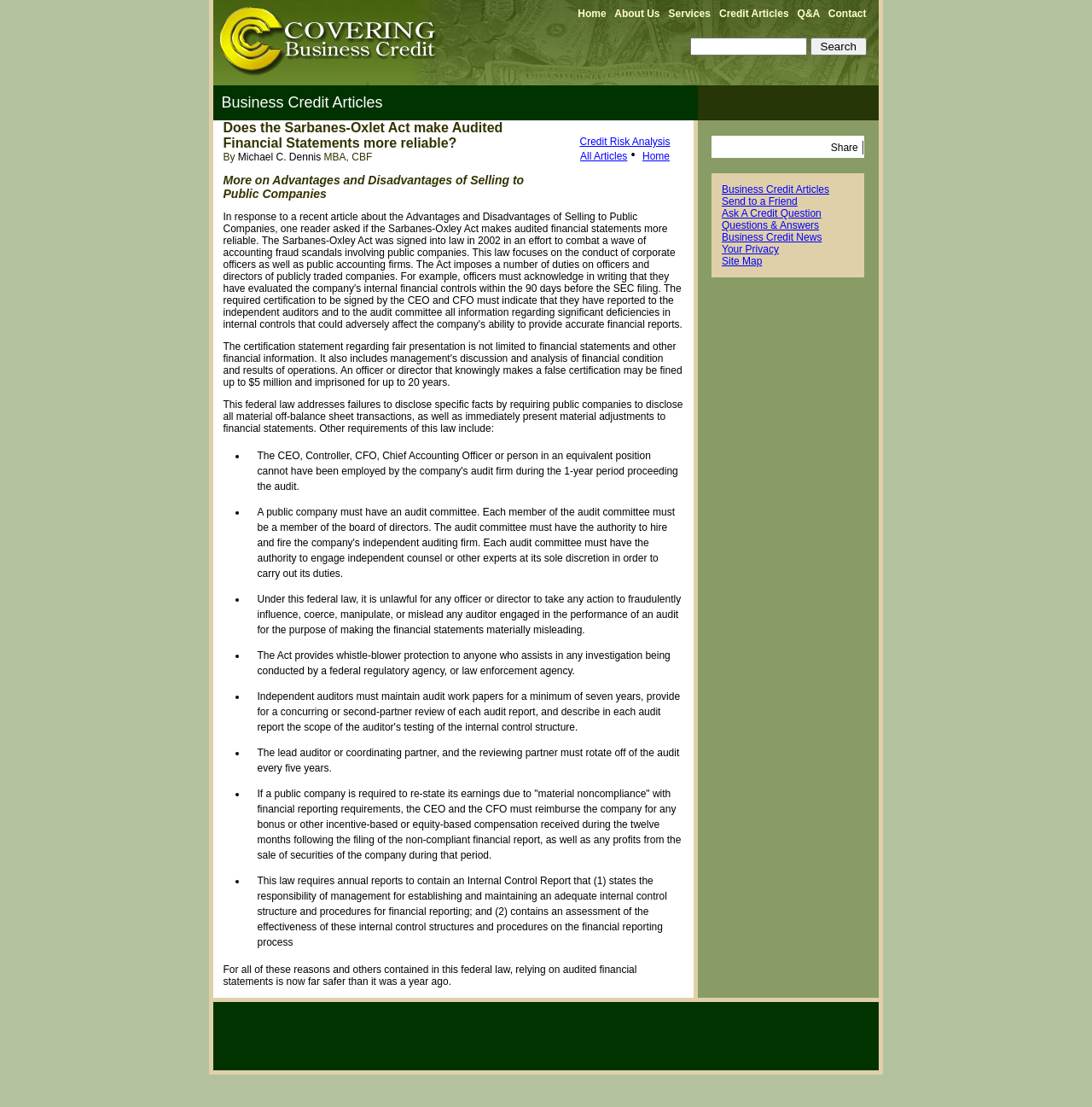Please locate the bounding box coordinates of the element's region that needs to be clicked to follow the instruction: "Read more on 'Credit Risk Analysis All Articles'". The bounding box coordinates should be provided as four float numbers between 0 and 1, i.e., [left, top, right, bottom].

[0.531, 0.123, 0.614, 0.133]